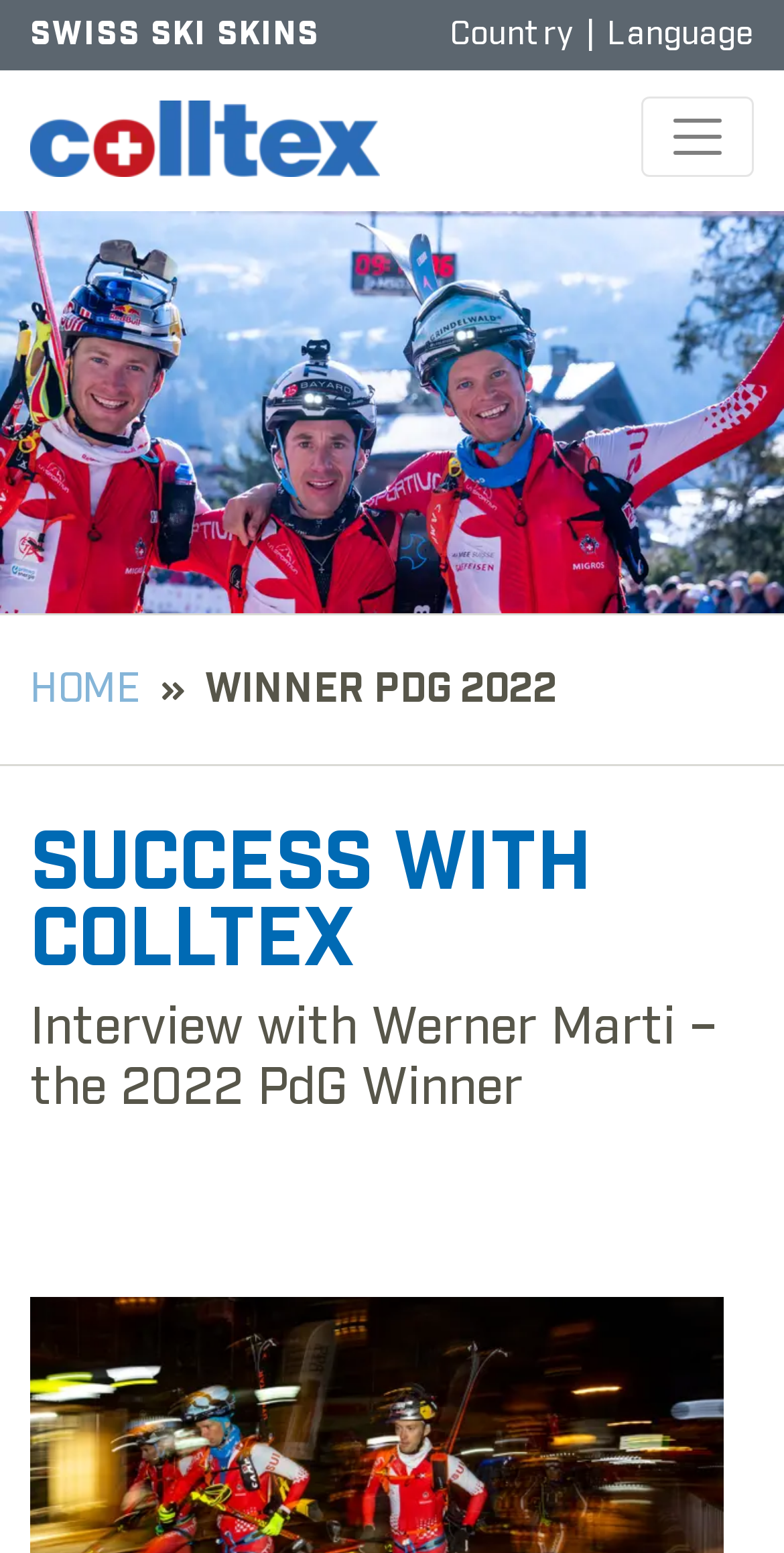What is the winner of PDG 2022?
Give a comprehensive and detailed explanation for the question.

The static text 'WINNER PDG 2022' is followed by the heading 'Interview with Werner Marti – the 2022 PdG Winner', implying that Werner Marti is the winner of PDG 2022.